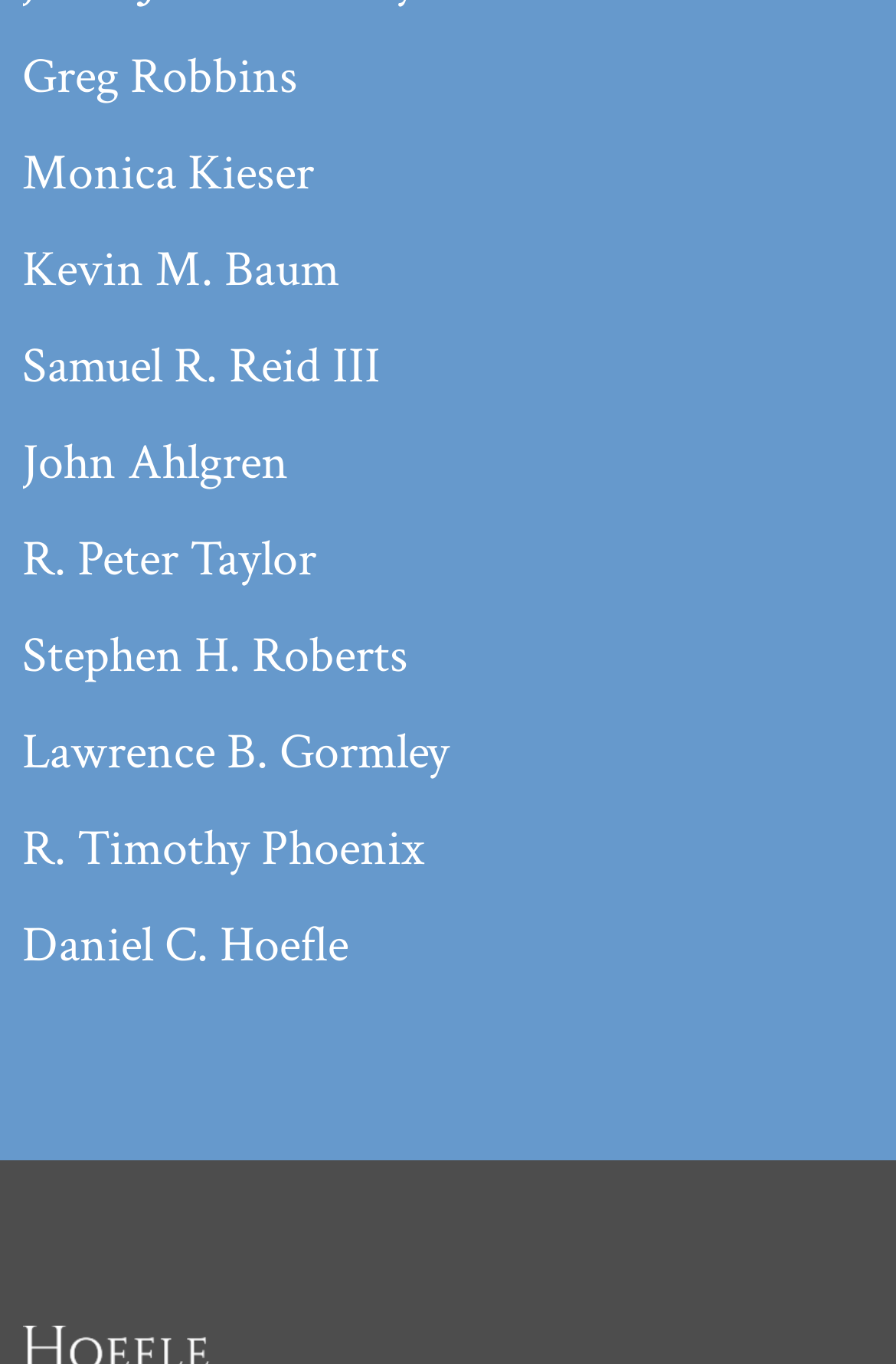Using the format (top-left x, top-left y, bottom-right x, bottom-right y), and given the element description, identify the bounding box coordinates within the screenshot: R. Timothy Phoenix

[0.025, 0.588, 0.975, 0.659]